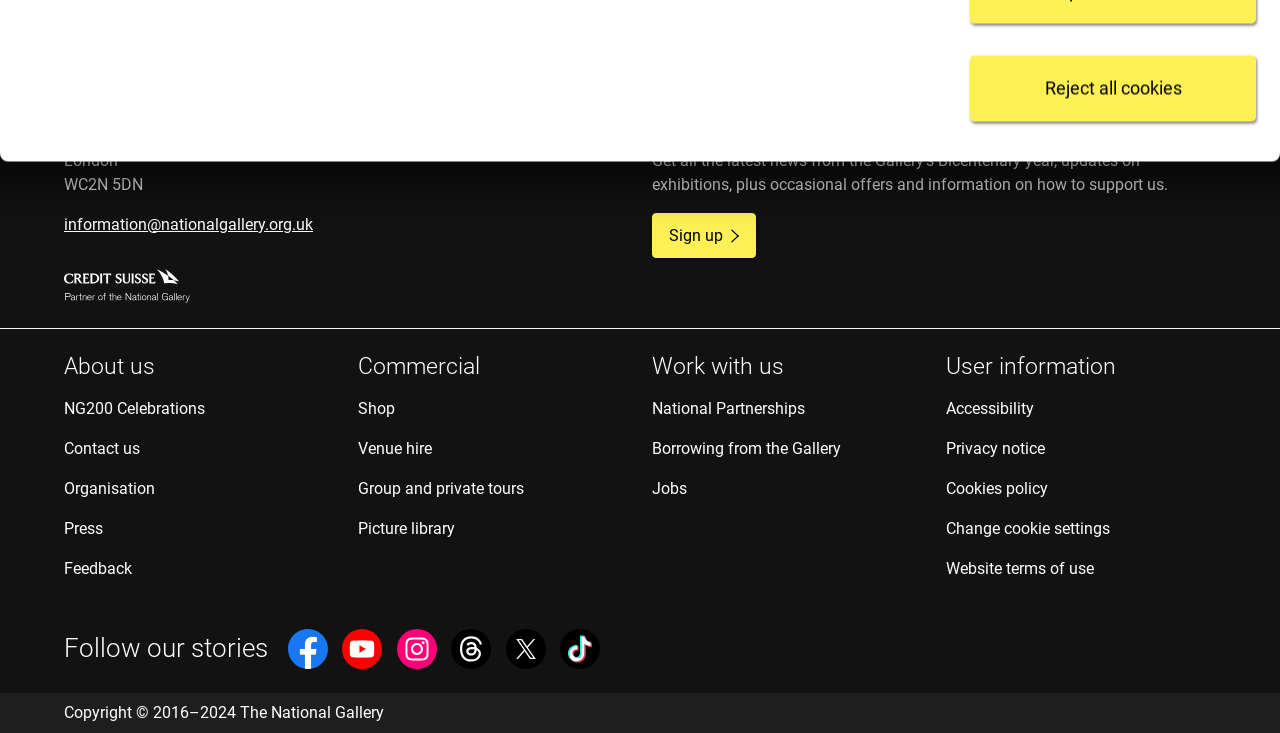Can you identify the bounding box coordinates of the clickable region needed to carry out this instruction: 'Get information about the National Gallery'? The coordinates should be four float numbers within the range of 0 to 1, stated as [left, top, right, bottom].

[0.05, 0.075, 0.14, 0.138]